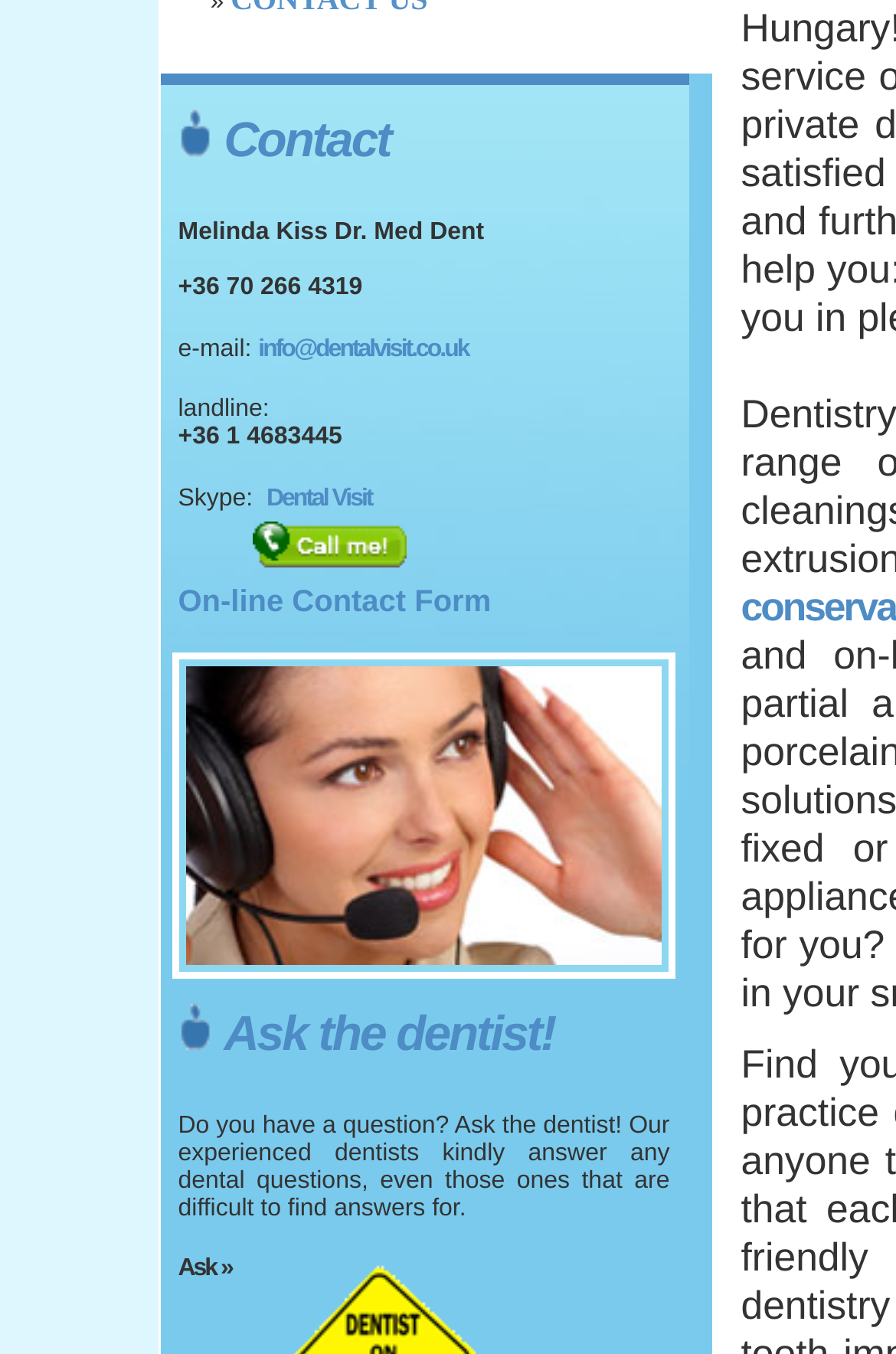Using the format (top-left x, top-left y, bottom-right x, bottom-right y), and given the element description, identify the bounding box coordinates within the screenshot: Ok

None